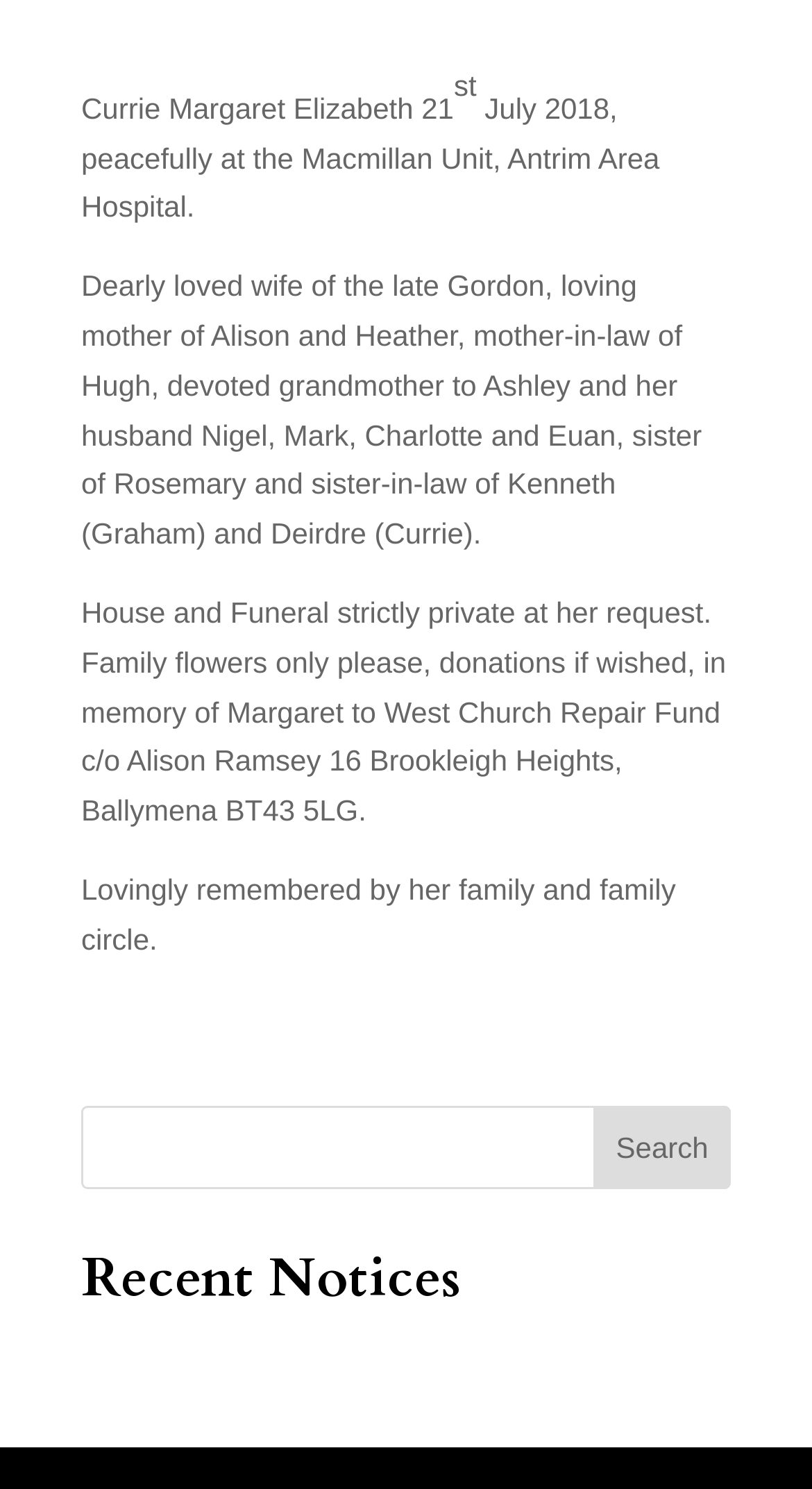Provide the bounding box coordinates, formatted as (top-left x, top-left y, bottom-right x, bottom-right y), with all values being floating point numbers between 0 and 1. Identify the bounding box of the UI element that matches the description: parent_node: Search name="s"

[0.1, 0.742, 0.9, 0.798]